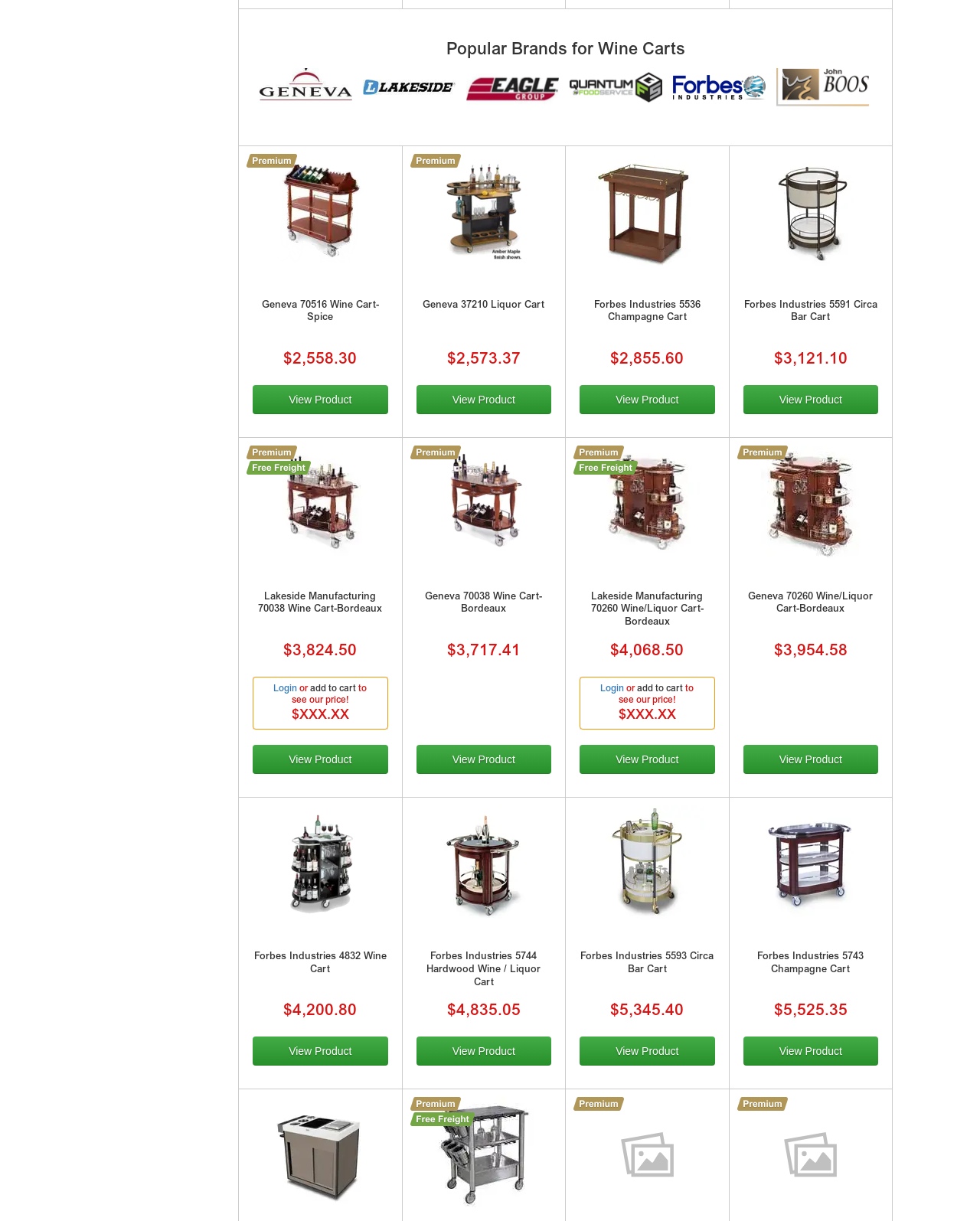By analyzing the image, answer the following question with a detailed response: How much does the Forbes Industries 5536 Champagne Cart cost?

I searched for the link element with the text 'Forbes Industries 5536 Champagne Cart' and found the corresponding StaticText element with the price information. The price of the Forbes Industries 5536 Champagne Cart is $2,855.60.